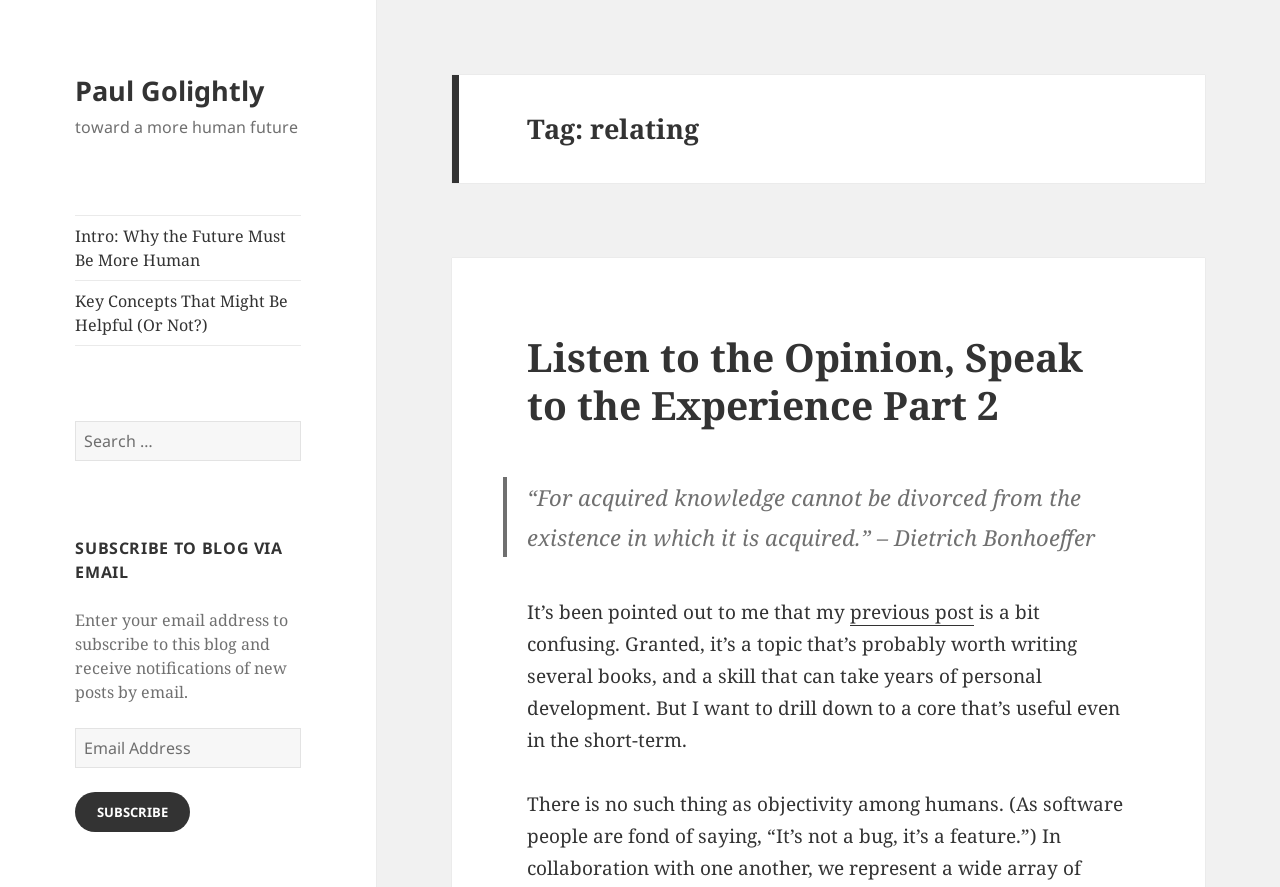Determine the bounding box coordinates for the area you should click to complete the following instruction: "Go to Paul Golightly's homepage".

[0.059, 0.081, 0.206, 0.123]